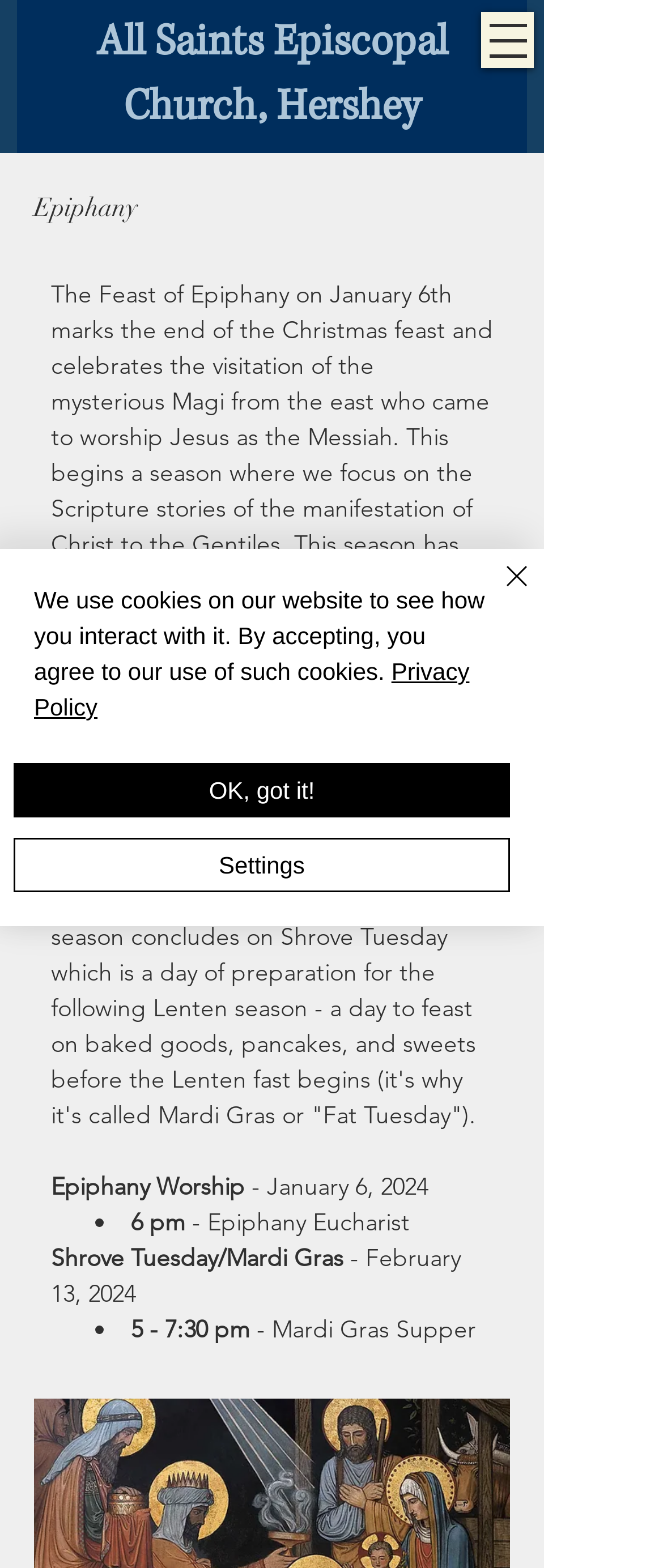Can you determine the bounding box coordinates of the area that needs to be clicked to fulfill the following instruction: "Visit All Saints Episcopal Church, Hershey website"?

[0.146, 0.01, 0.674, 0.085]